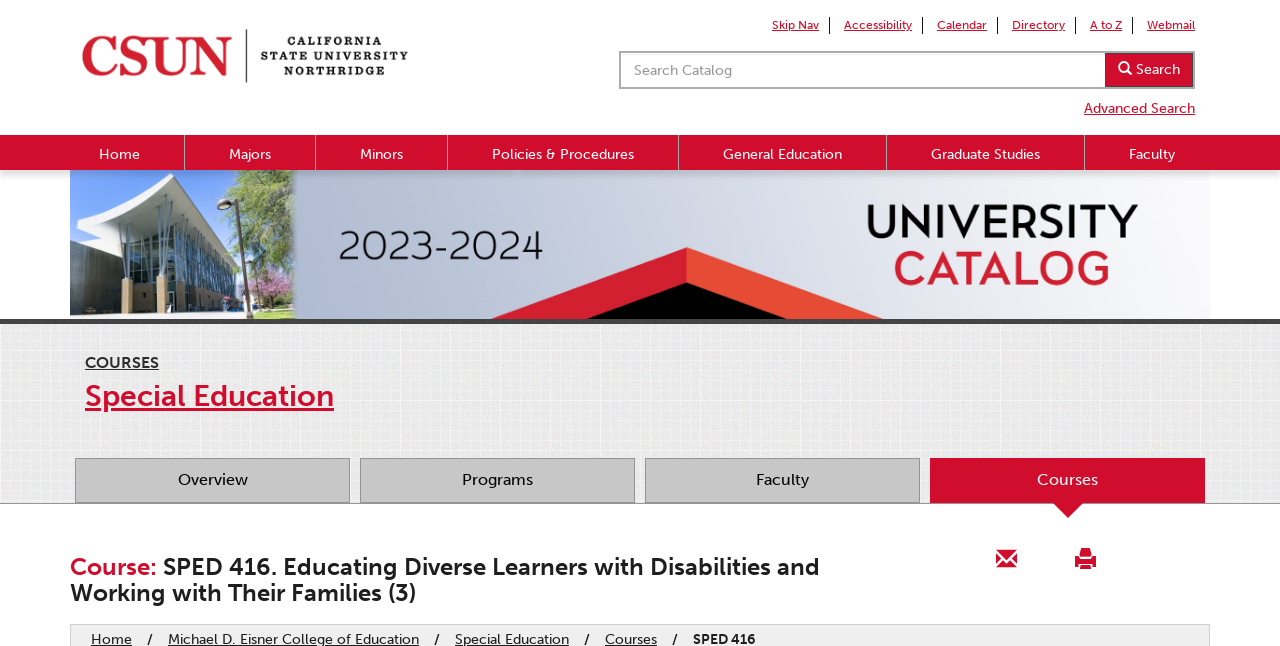Offer a meticulous description of the webpage's structure and content.

This webpage is about the course "SPED 416. Educating Diverse Learners with Disabilities and Working with Their Families" at California State University, Northridge. At the top left corner, there is a university logo and a link to the university's homepage. Below the logo, there are several links to navigate through the website, including "Skip Nav", "Accessibility", "Calendar", "Directory", "A to Z", and "Webmail".

On the right side of the top section, there is a search bar with a search button. Below the search bar, there are several links to different sections of the website, including "Home", "Majors", "Minors", "Policies & Procedures", "General Education", "Graduate Studies", and "Faculty".

In the main content area, there is a large image with the title "UNIVERSITY CATALOG: 2023-2024" spanning across the top. Below the image, there are links to "COURSES" and "Special Education", with the latter having a subheading "Special Education". 

Further down, there are links to "Overview", "Programs", "Faculty", and "Courses" related to Special Education. The main content of the page is about the course "SPED 416", with a heading that includes the course title and credit hours. At the bottom right corner, there are links to "✉ email" and "print" the page.